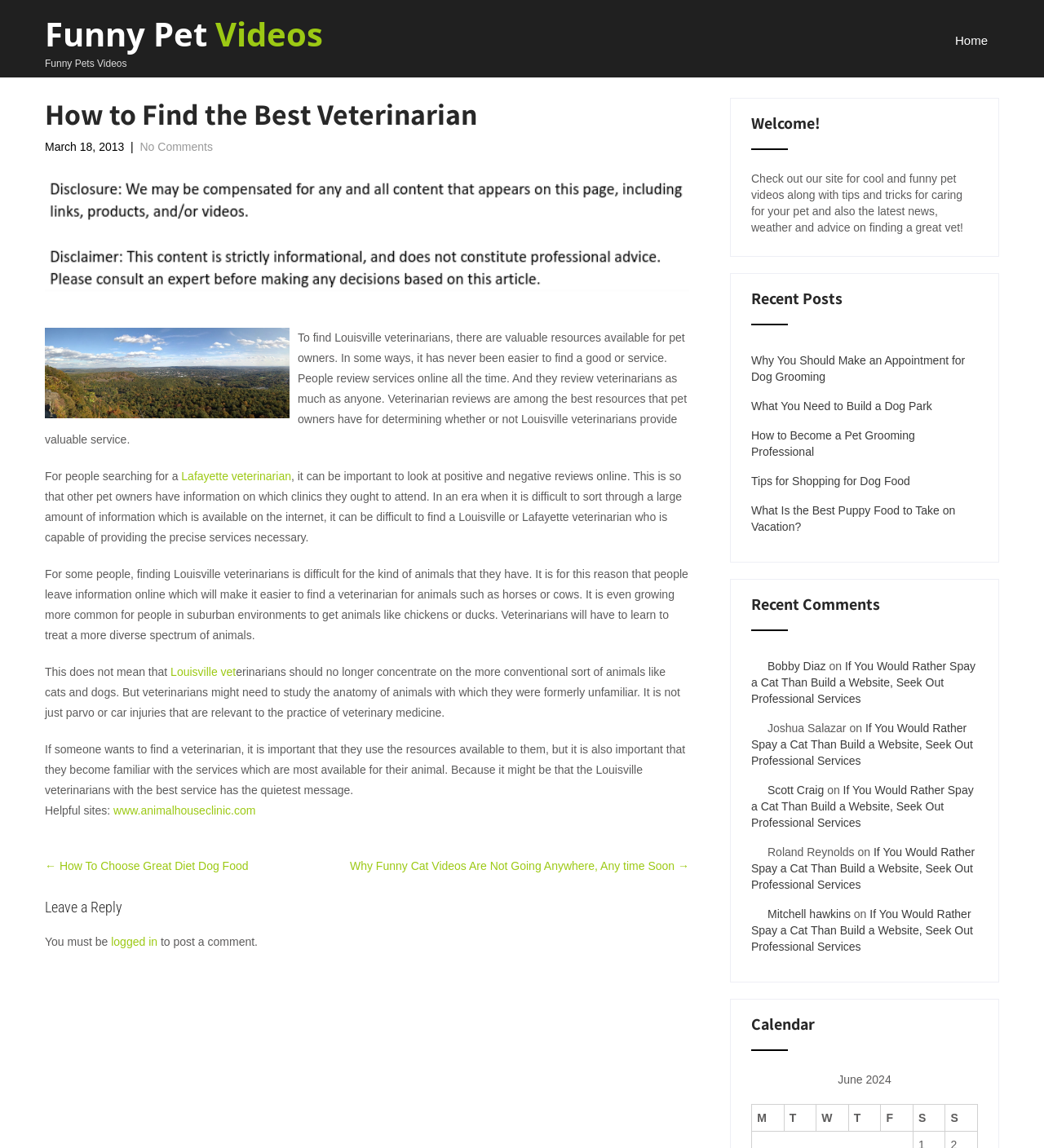Pinpoint the bounding box coordinates of the clickable area necessary to execute the following instruction: "Check out the 'Funny Pet Videos' website". The coordinates should be given as four float numbers between 0 and 1, namely [left, top, right, bottom].

[0.043, 0.021, 0.309, 0.062]